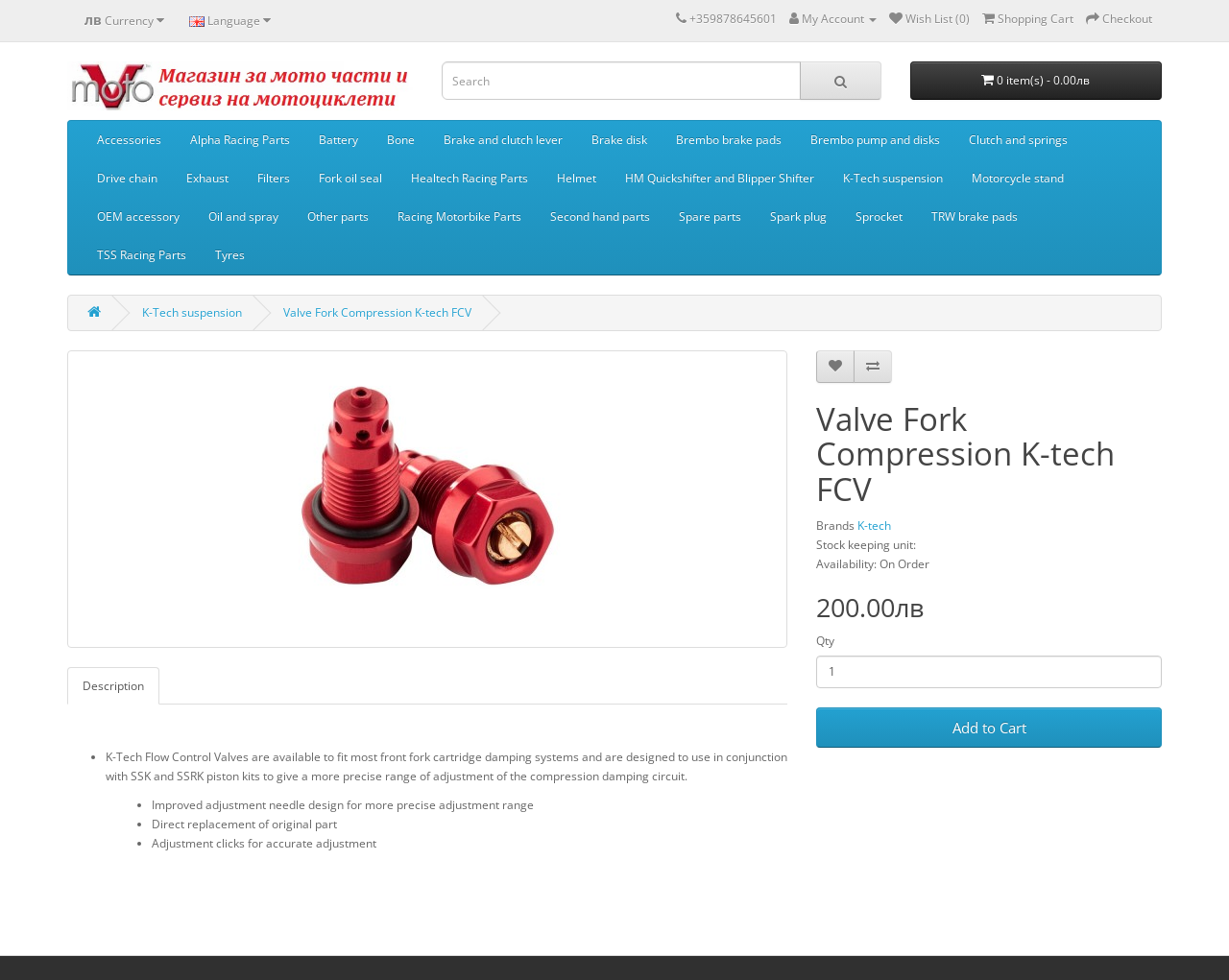What is the default quantity of the product in the 'Add to Cart' button?
Analyze the screenshot and provide a detailed answer to the question.

The default quantity is displayed in the 'Qty' textbox next to the 'Add to Cart' button, and it is set to 1 by default.